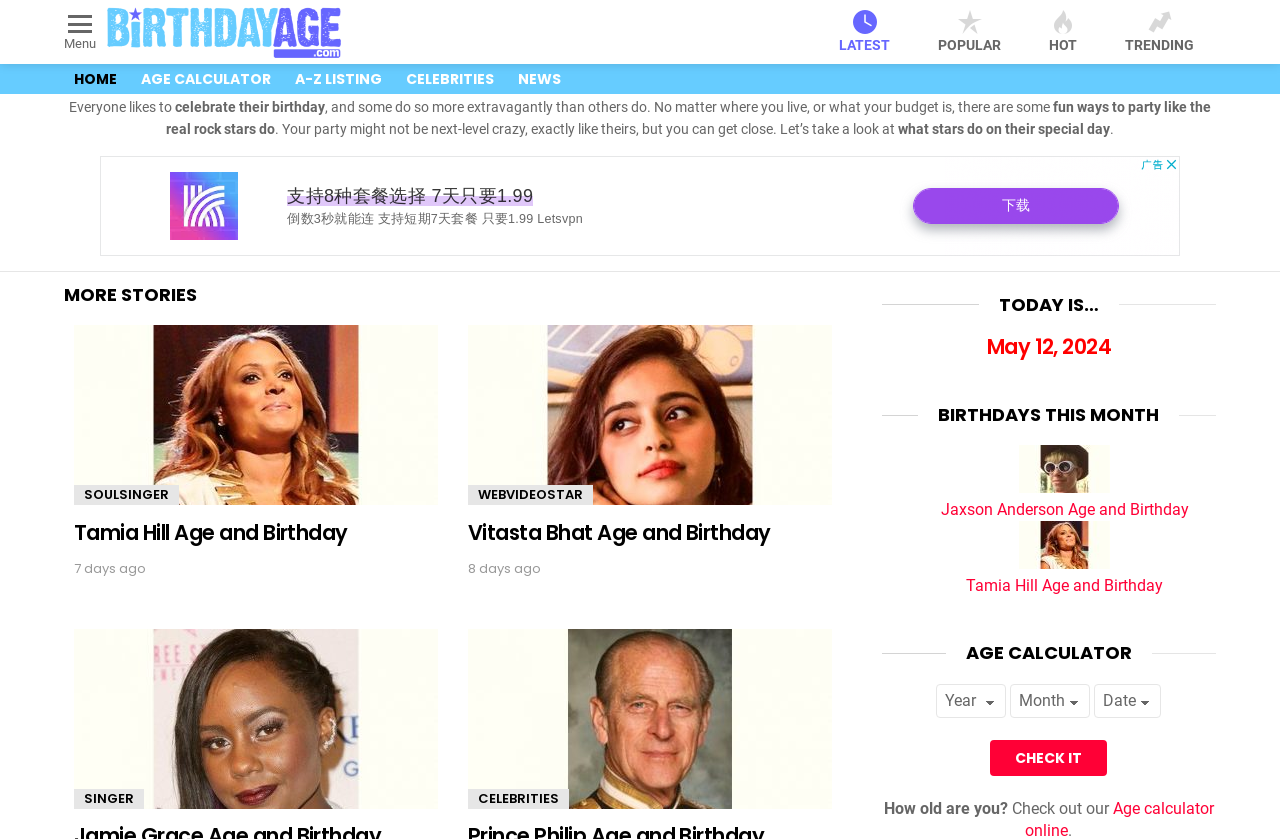Identify the bounding box coordinates for the region of the element that should be clicked to carry out the instruction: "Click on the 'LATEST' link". The bounding box coordinates should be four float numbers between 0 and 1, i.e., [left, top, right, bottom].

[0.638, 0.011, 0.712, 0.064]